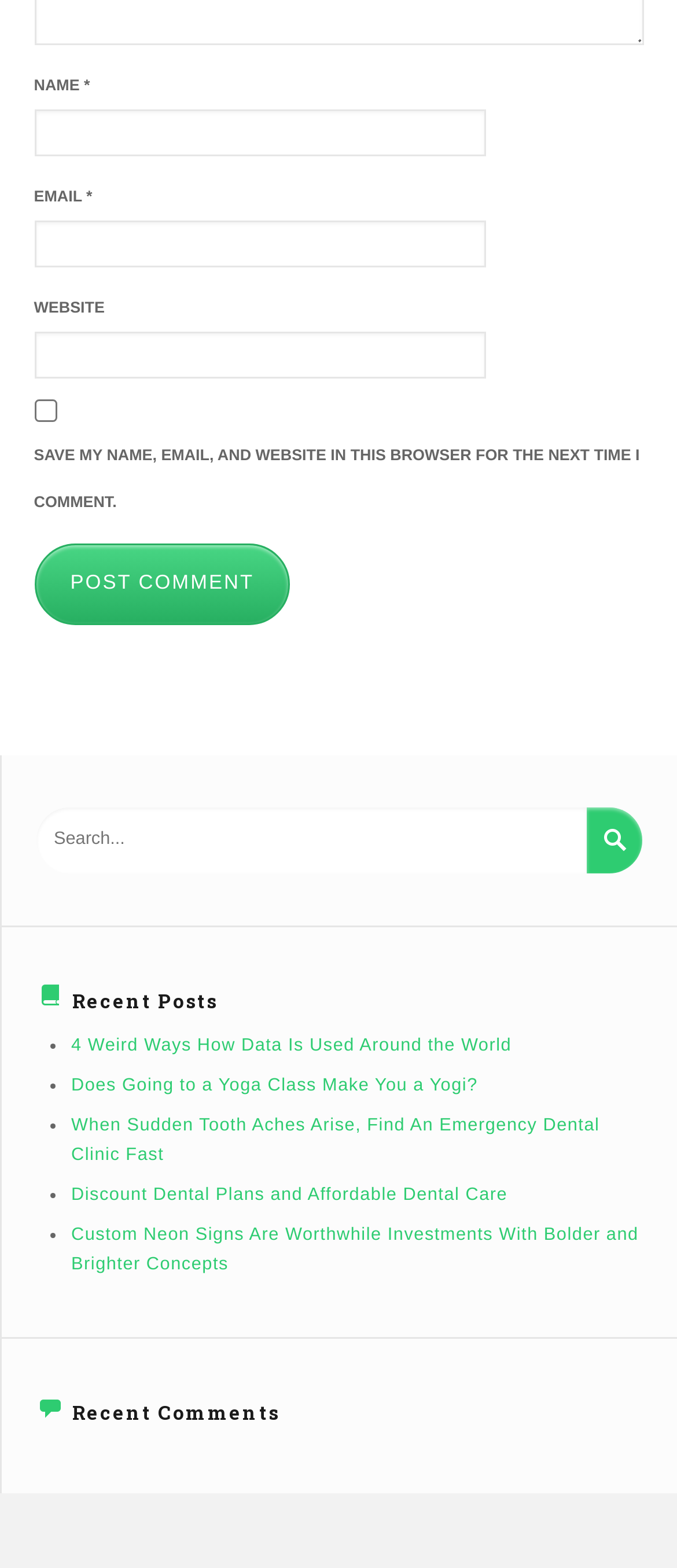Identify the bounding box coordinates for the UI element described as: "title="Kristin-6188"". The coordinates should be provided as four floats between 0 and 1: [left, top, right, bottom].

None